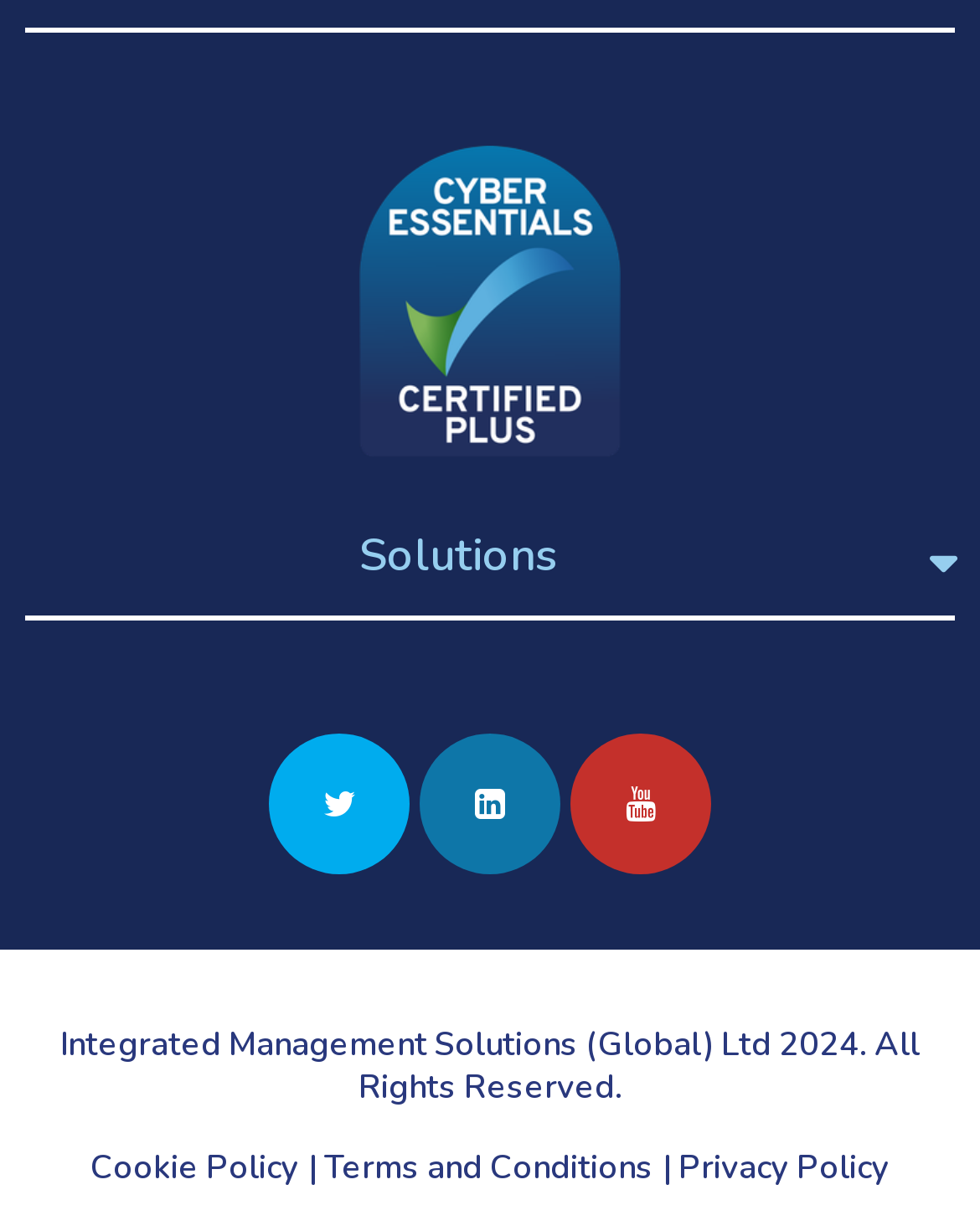Given the webpage screenshot and the description, determine the bounding box coordinates (top-left x, top-left y, bottom-right x, bottom-right y) that define the location of the UI element matching this description: title="youtube"

[0.582, 0.595, 0.726, 0.71]